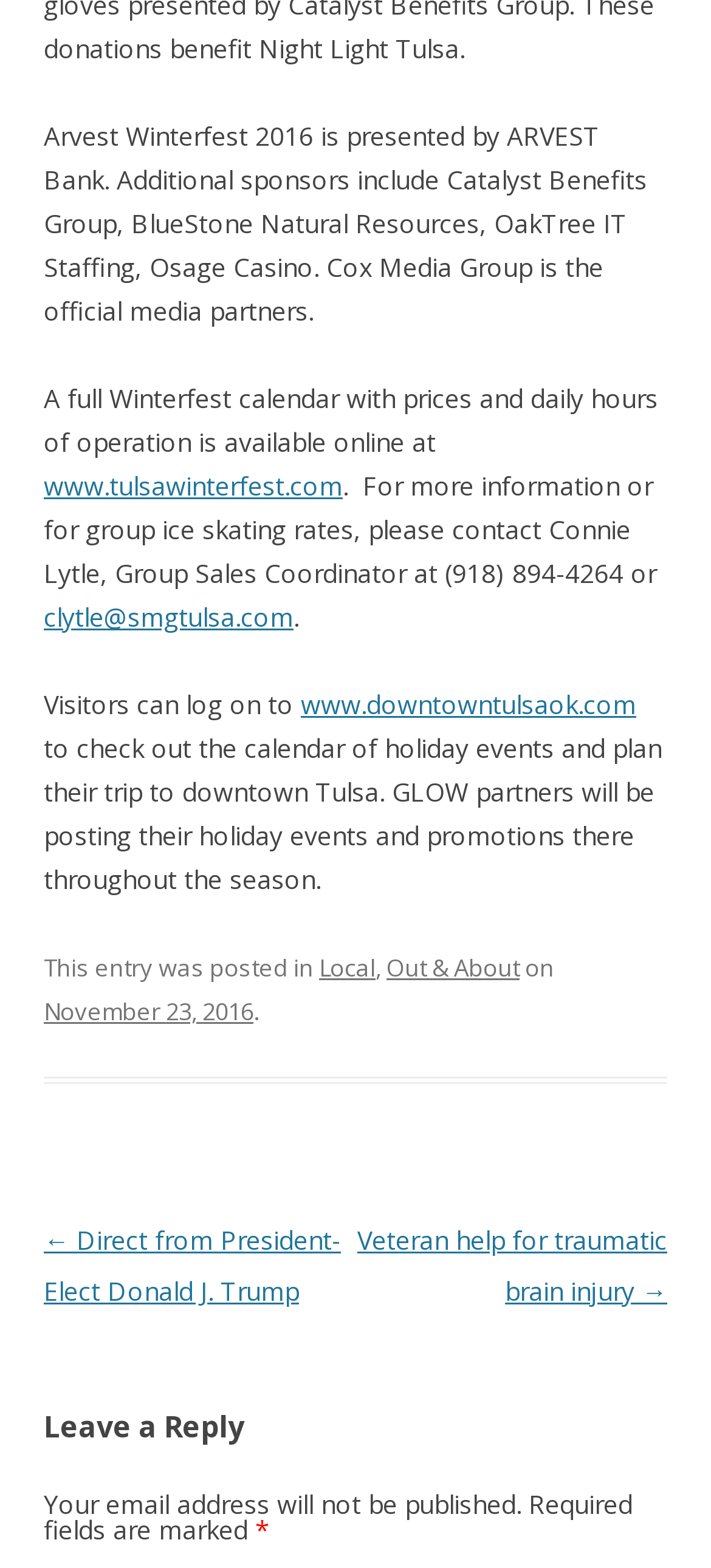Locate the bounding box of the user interface element based on this description: "November 23, 2016".

[0.062, 0.634, 0.356, 0.655]